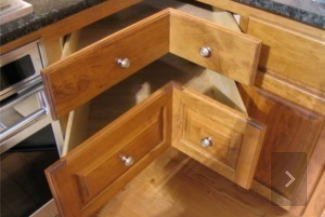What is the purpose of the corner kitchen cabinet?
Give a one-word or short-phrase answer derived from the screenshot.

Kitchen storage